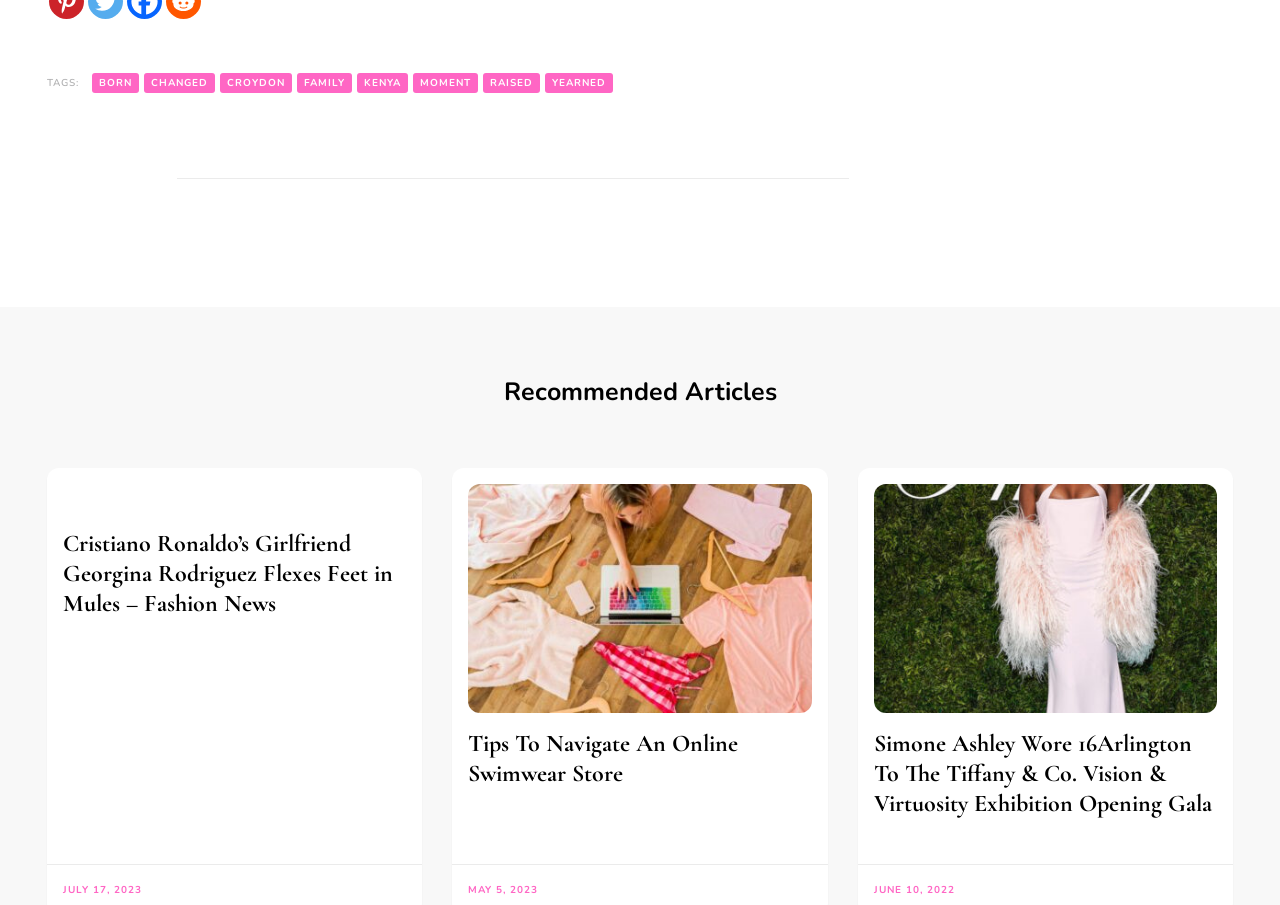Answer with a single word or phrase: 
What is the title of the article with the image of Simone Ashley?

Simone Ashley Wore 16Arlington To The Tiffany & Co. Vision & Virtuosity Exhibition Opening Gala